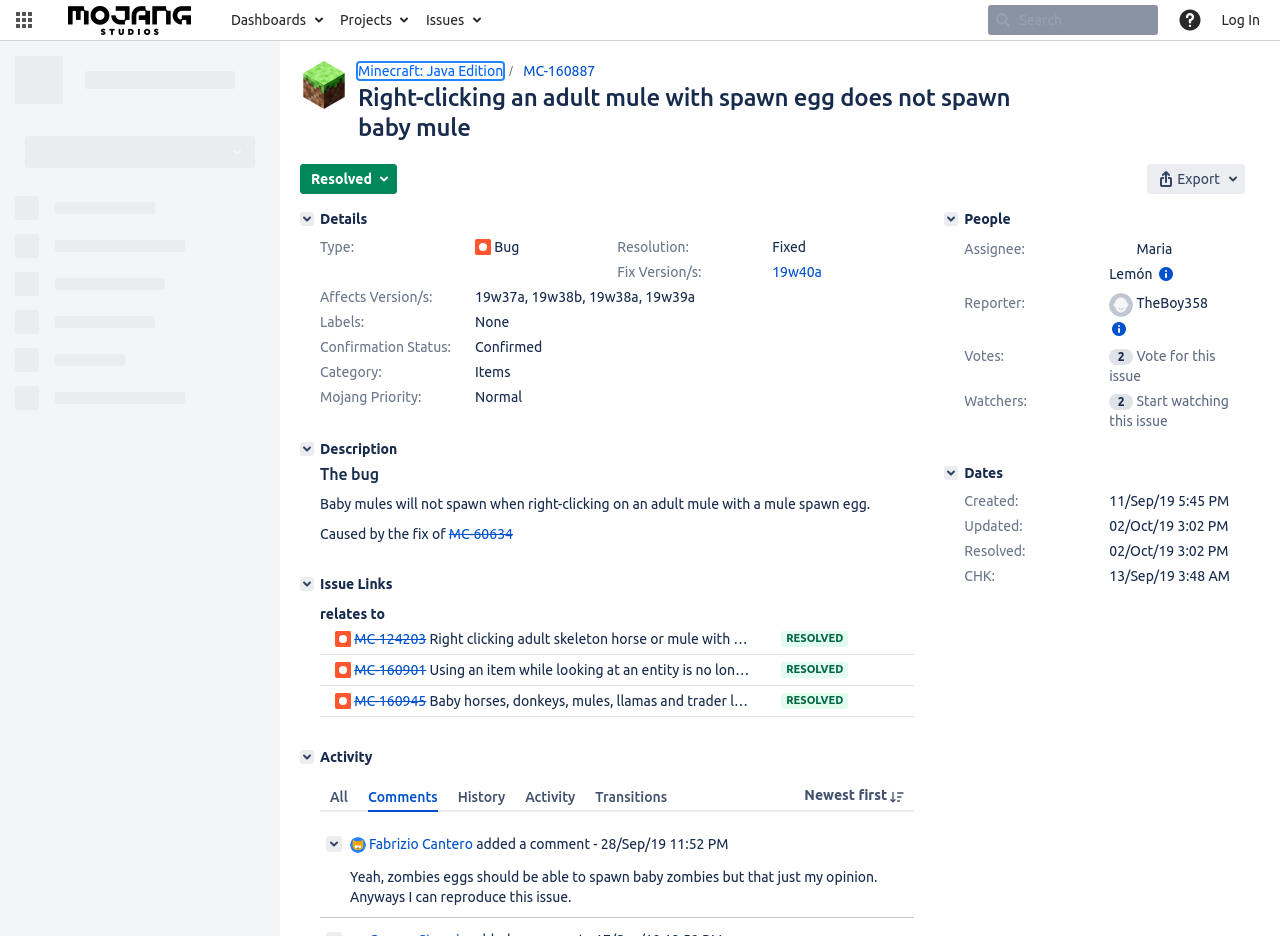Locate the bounding box coordinates of the clickable area to execute the instruction: "Go to home page". Provide the coordinates as four float numbers between 0 and 1, represented as [left, top, right, bottom].

[0.045, 0.0, 0.157, 0.043]